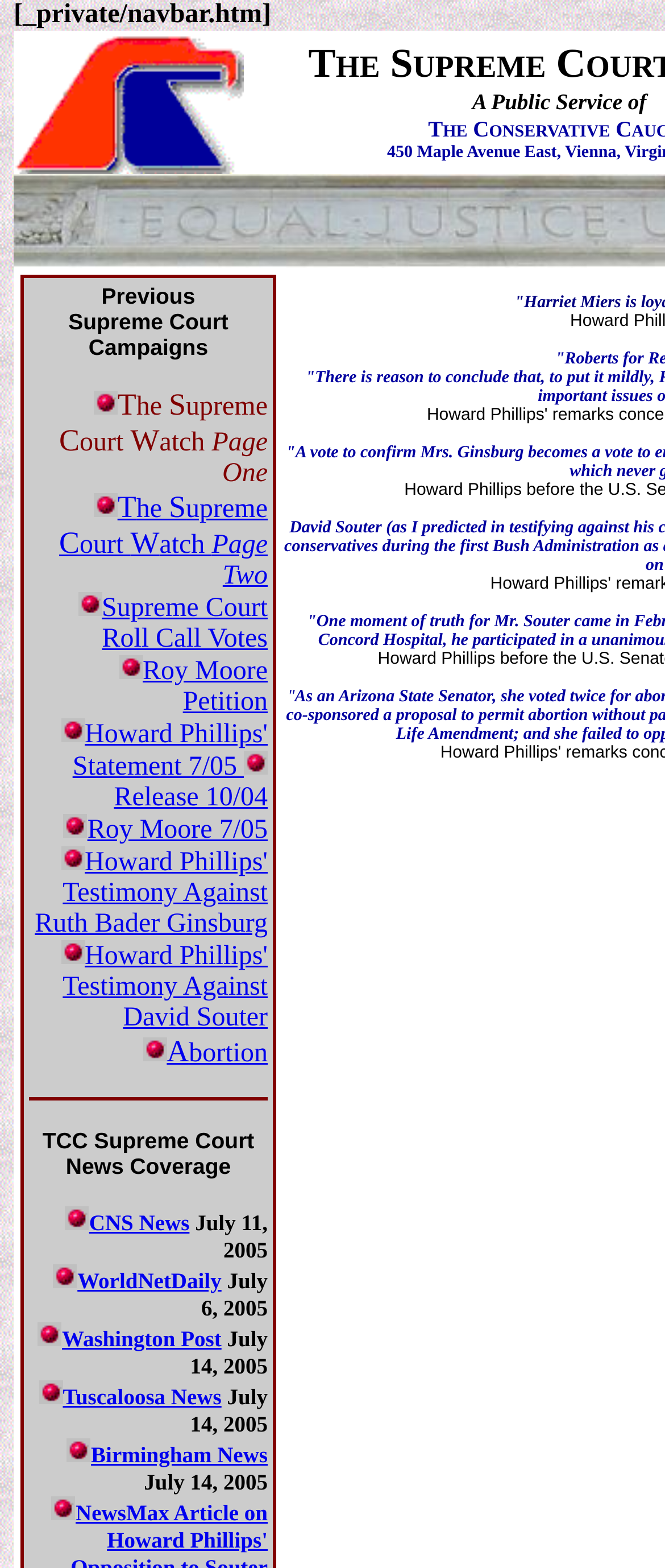Determine the bounding box coordinates for the HTML element mentioned in the following description: "Tuscaloosa News". The coordinates should be a list of four floats ranging from 0 to 1, represented as [left, top, right, bottom].

[0.094, 0.882, 0.333, 0.899]